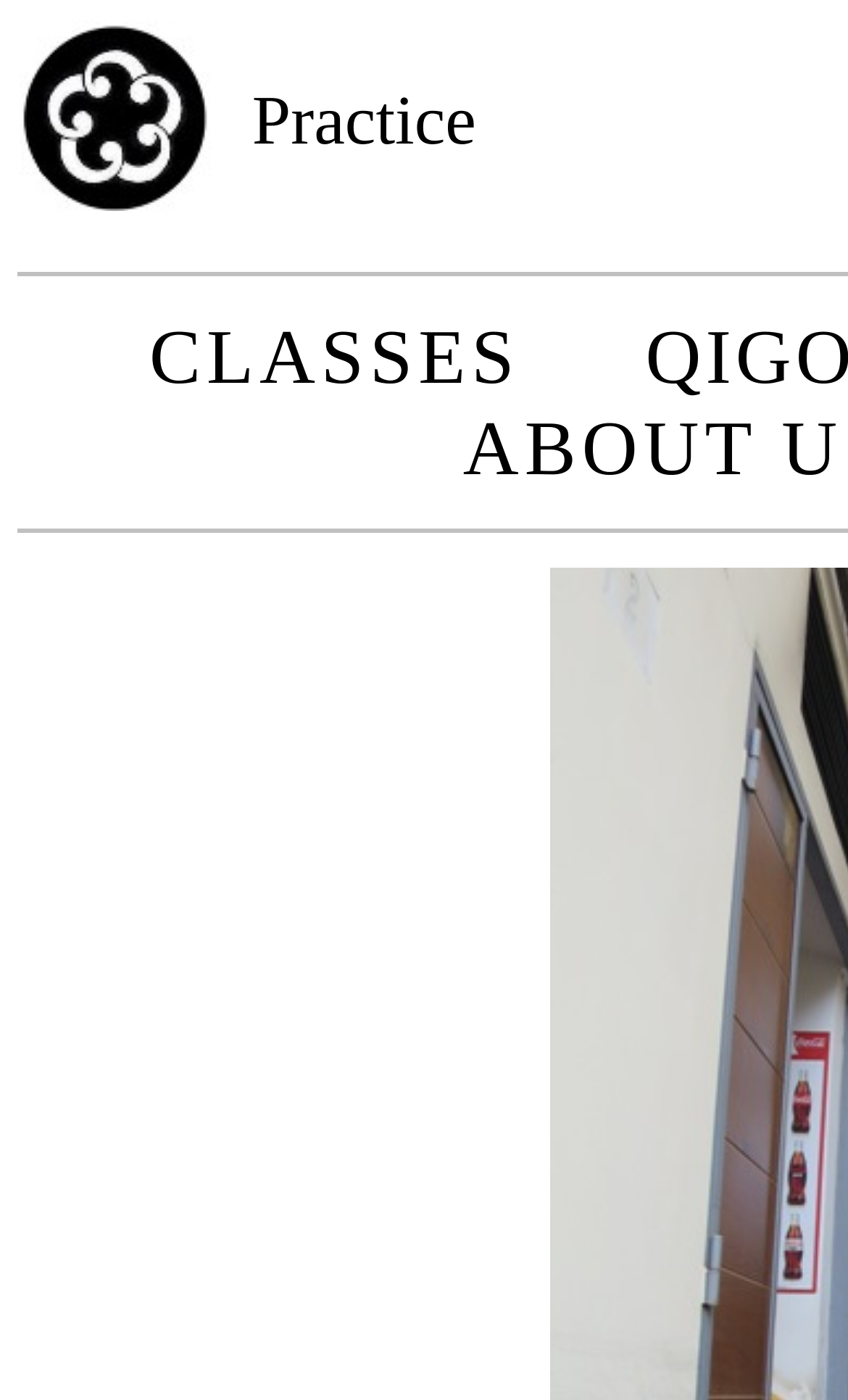Extract the bounding box coordinates of the UI element described by: "classes". The coordinates should include four float numbers ranging from 0 to 1, e.g., [left, top, right, bottom].

[0.176, 0.224, 0.613, 0.286]